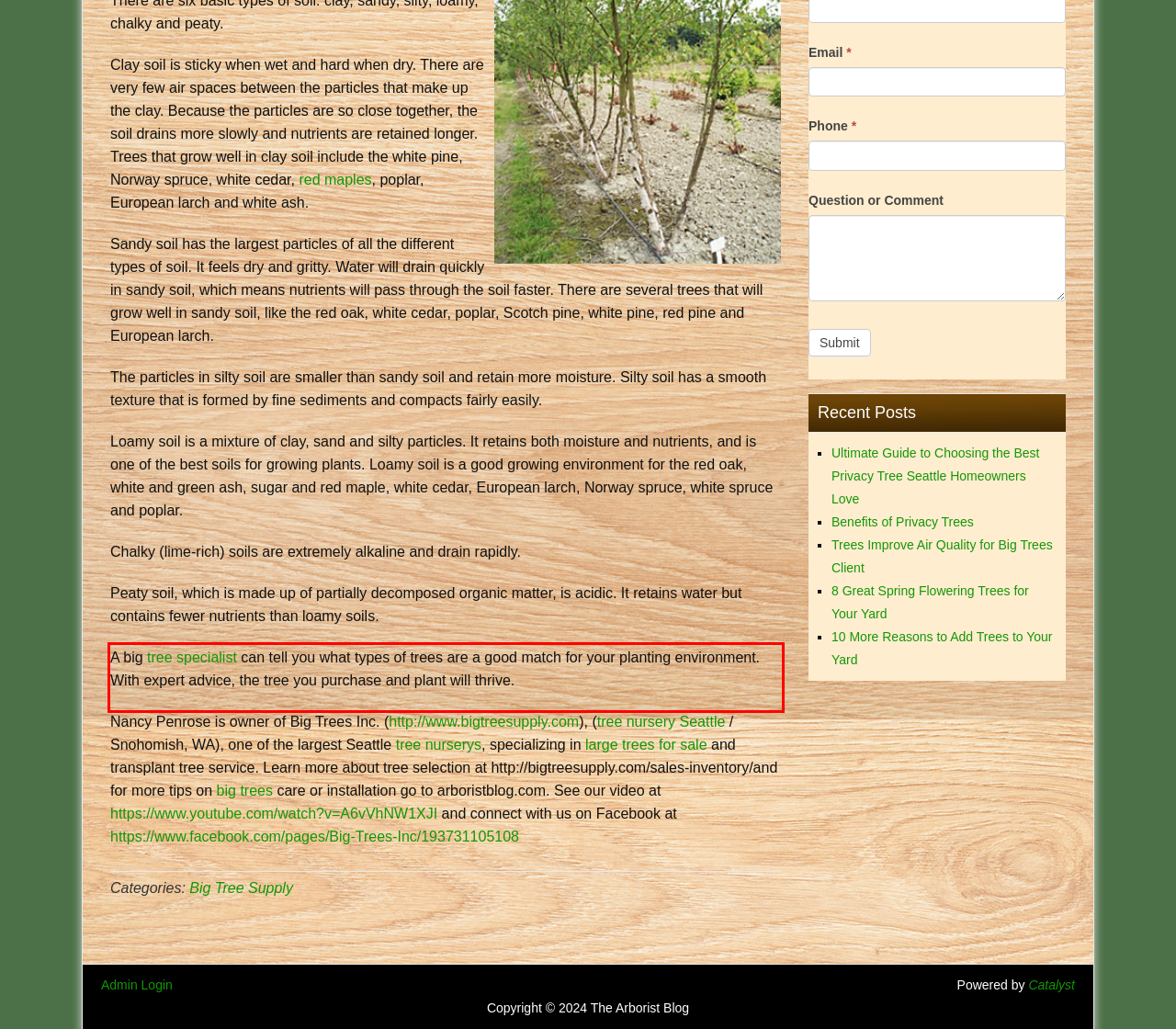Given a webpage screenshot, identify the text inside the red bounding box using OCR and extract it.

A big tree specialist can tell you what types of trees are a good match for your planting environment. With expert advice, the tree you purchase and plant will thrive.